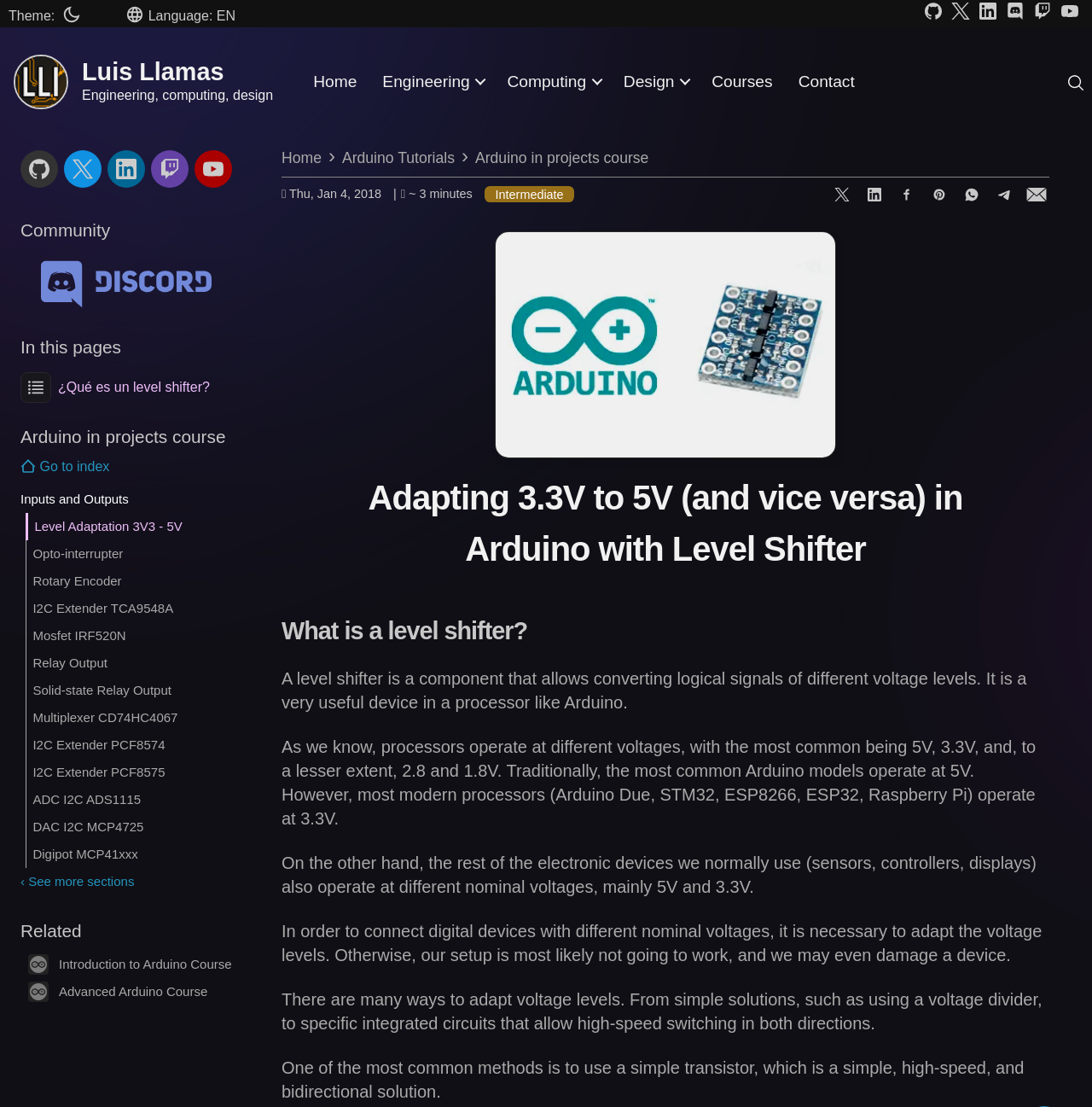Please find the bounding box coordinates of the element that needs to be clicked to perform the following instruction: "Visit the Github page". The bounding box coordinates should be four float numbers between 0 and 1, represented as [left, top, right, bottom].

[0.842, 0.002, 0.867, 0.023]